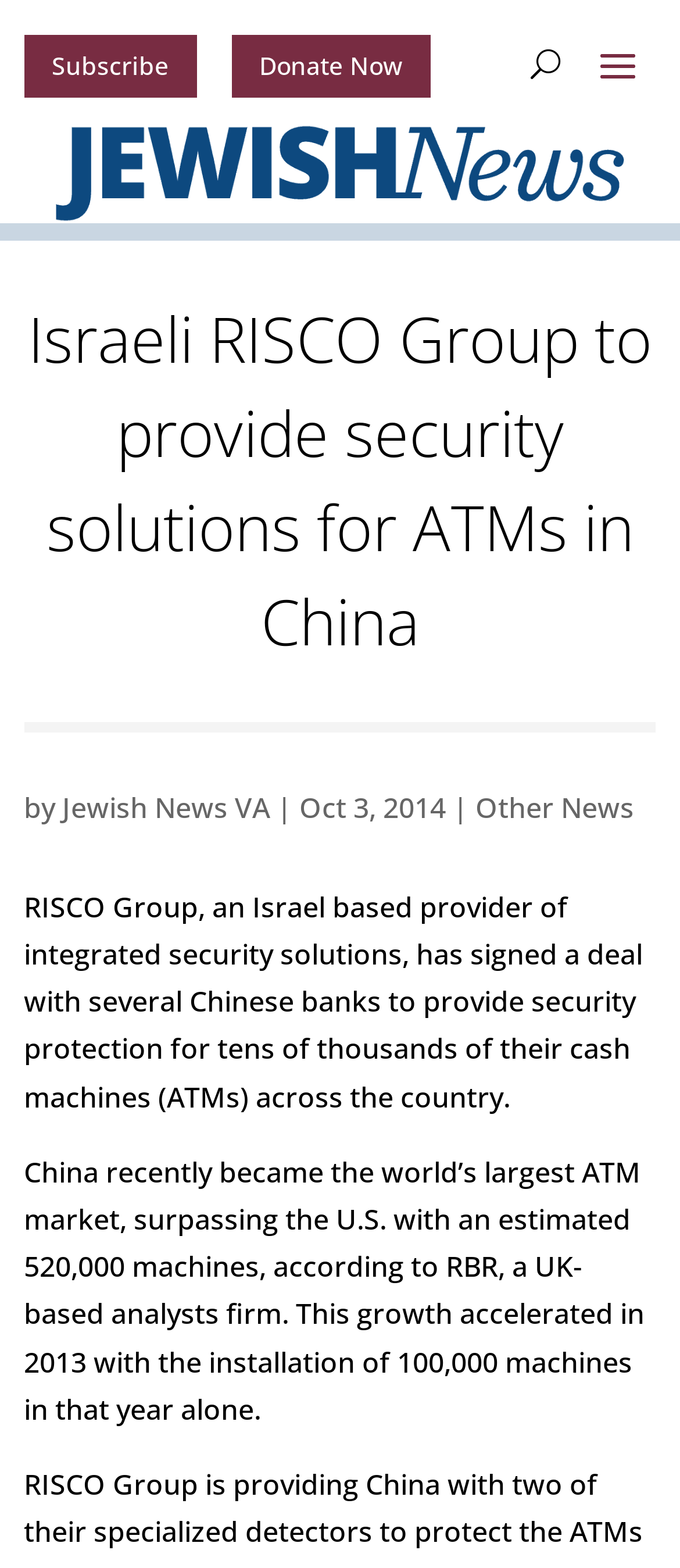Who is the author of the article?
Examine the image and give a concise answer in one word or a short phrase.

Jewish News VA